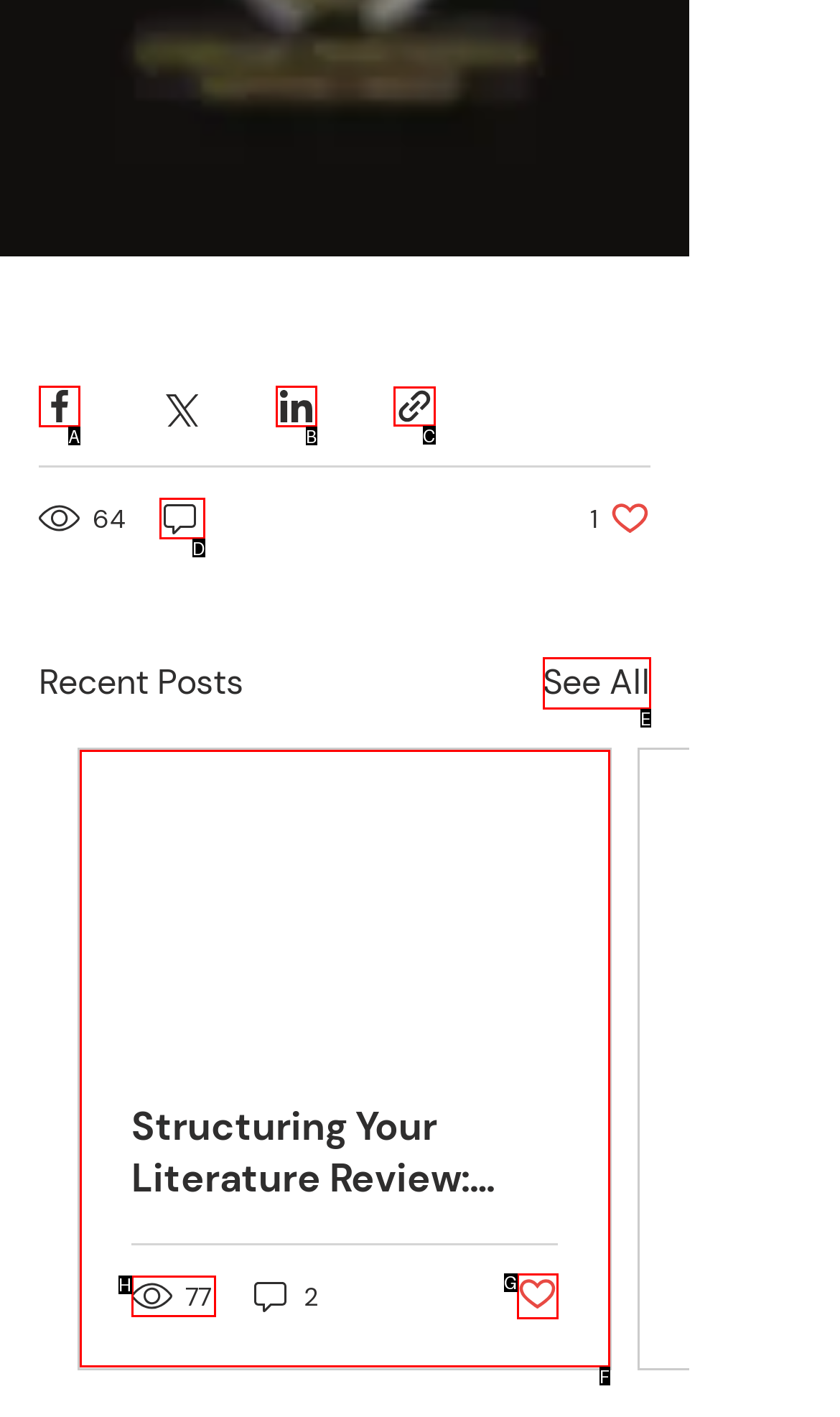Select the appropriate HTML element to click on to finish the task: Share via link.
Answer with the letter corresponding to the selected option.

C